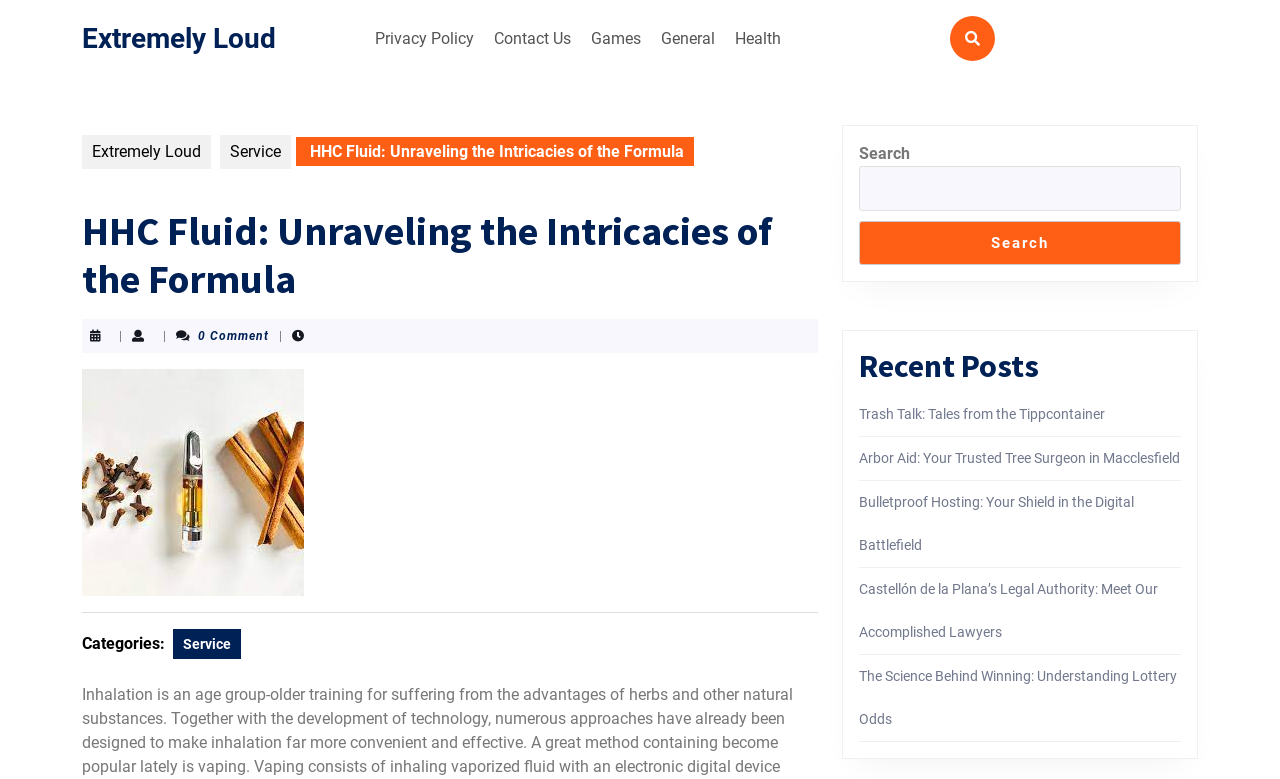Provide an in-depth description of the elements and layout of the webpage.

This webpage is about HHC Fluid, with a focus on unraveling the intricacies of its formula. At the top, there is a navigation menu with links to "Privacy Policy", "Contact Us", "Games", "General", and "Health". Below this menu, there is a prominent link to "Extremely Loud" and a smaller icon link to the same page. 

The main content area has a heading that repeats the title "HHC Fluid: Unraveling the Intricacies of the Formula" and a post thumbnail image. Below the heading, there are some text elements, including a separator line, and a category section with a link to "Service". 

On the right side of the page, there is a search box with a "Search" button and a "Recent Posts" section that lists five links to other articles, including "Trash Talk: Tales from the Tippcontainer", "Arbor Aid: Your Trusted Tree Surgeon in Macclesfield", and others.